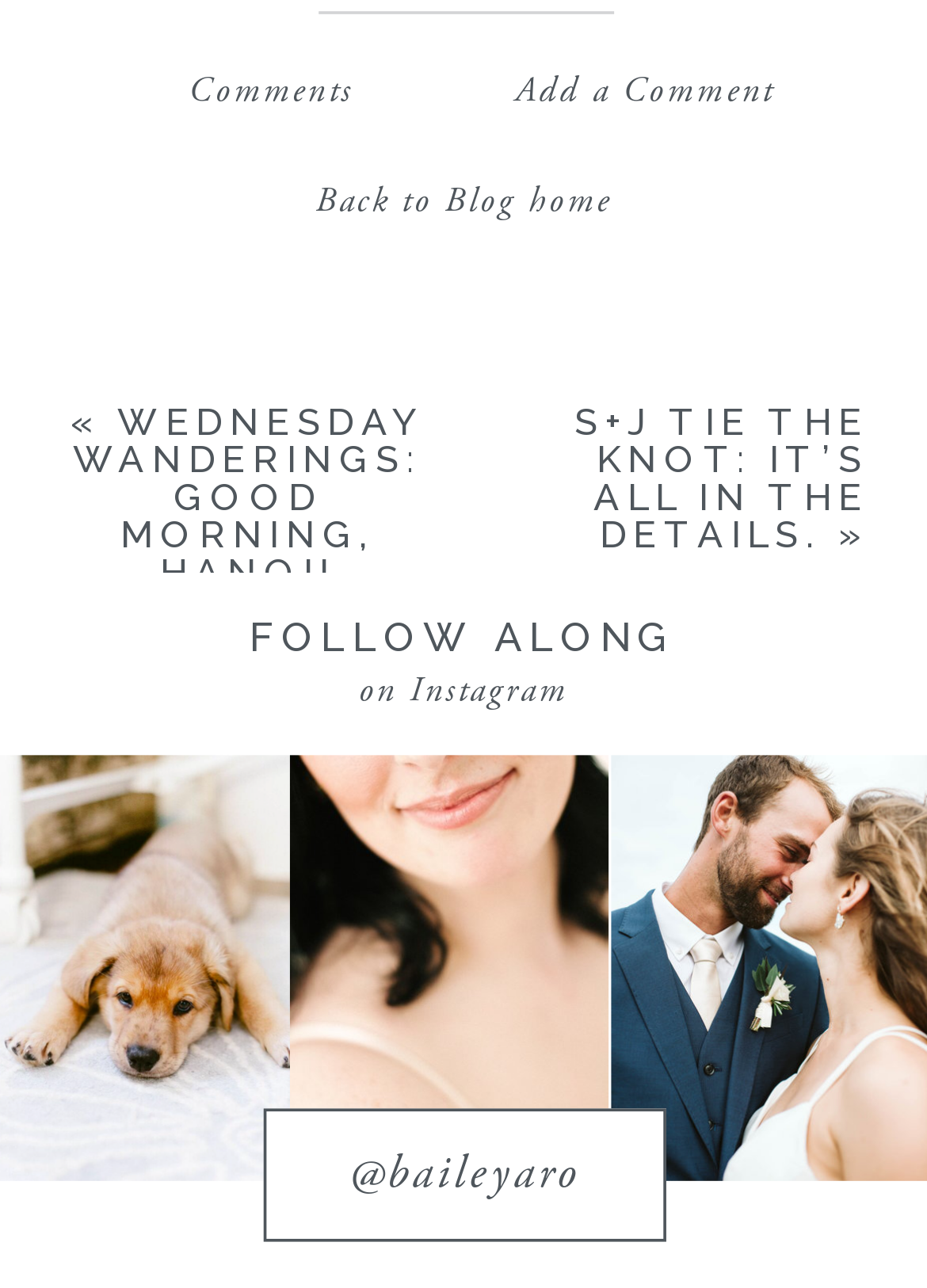What is the title of the first blog post?
With the help of the image, please provide a detailed response to the question.

I found a link element with the text 'WEDNESDAY WANDERINGS: GOOD MORNING, HANOI!' which appears to be the title of the first blog post.